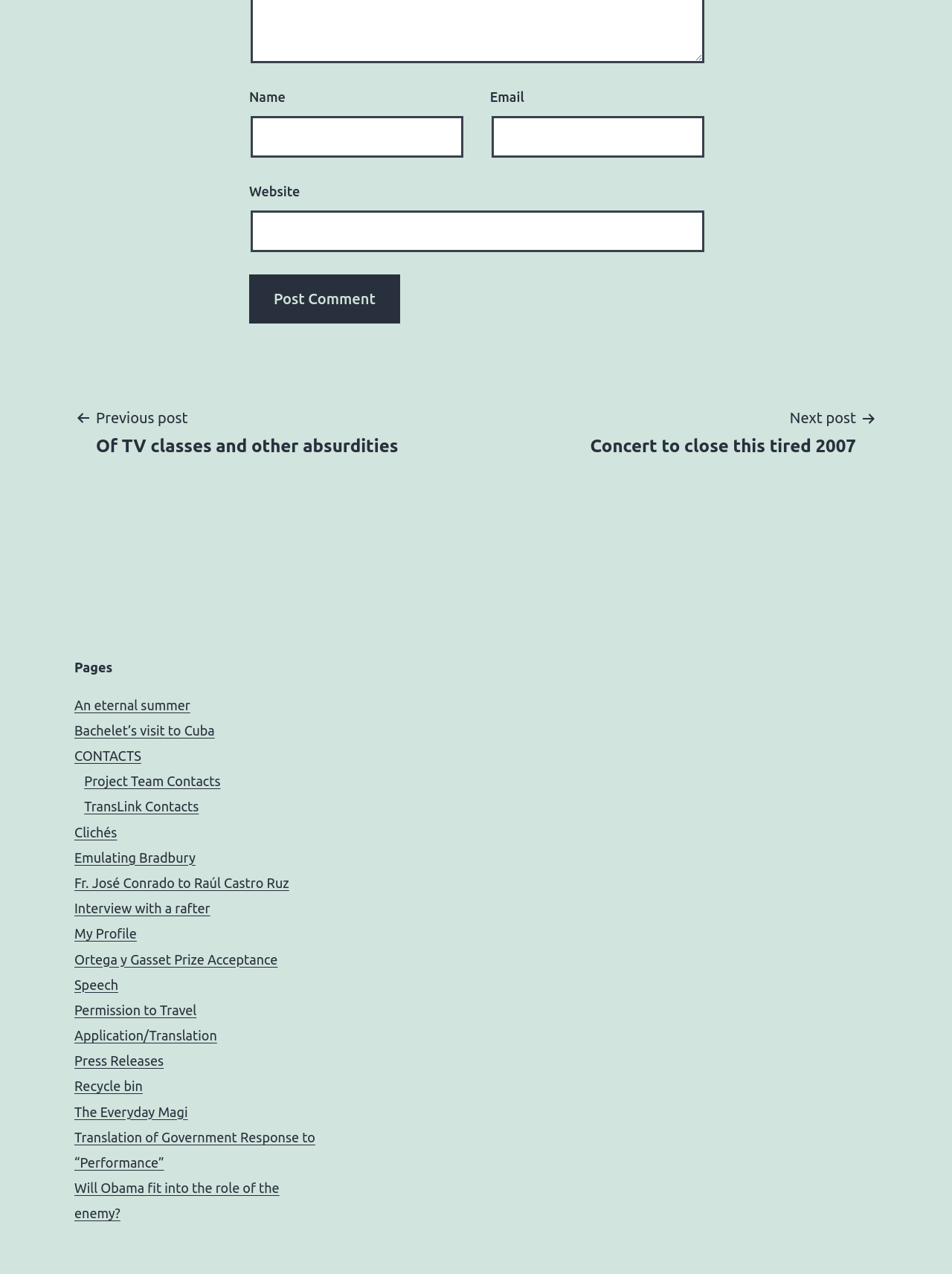Use a single word or phrase to answer the question: What is the purpose of the navigation section 'Posts'?

Navigate between posts